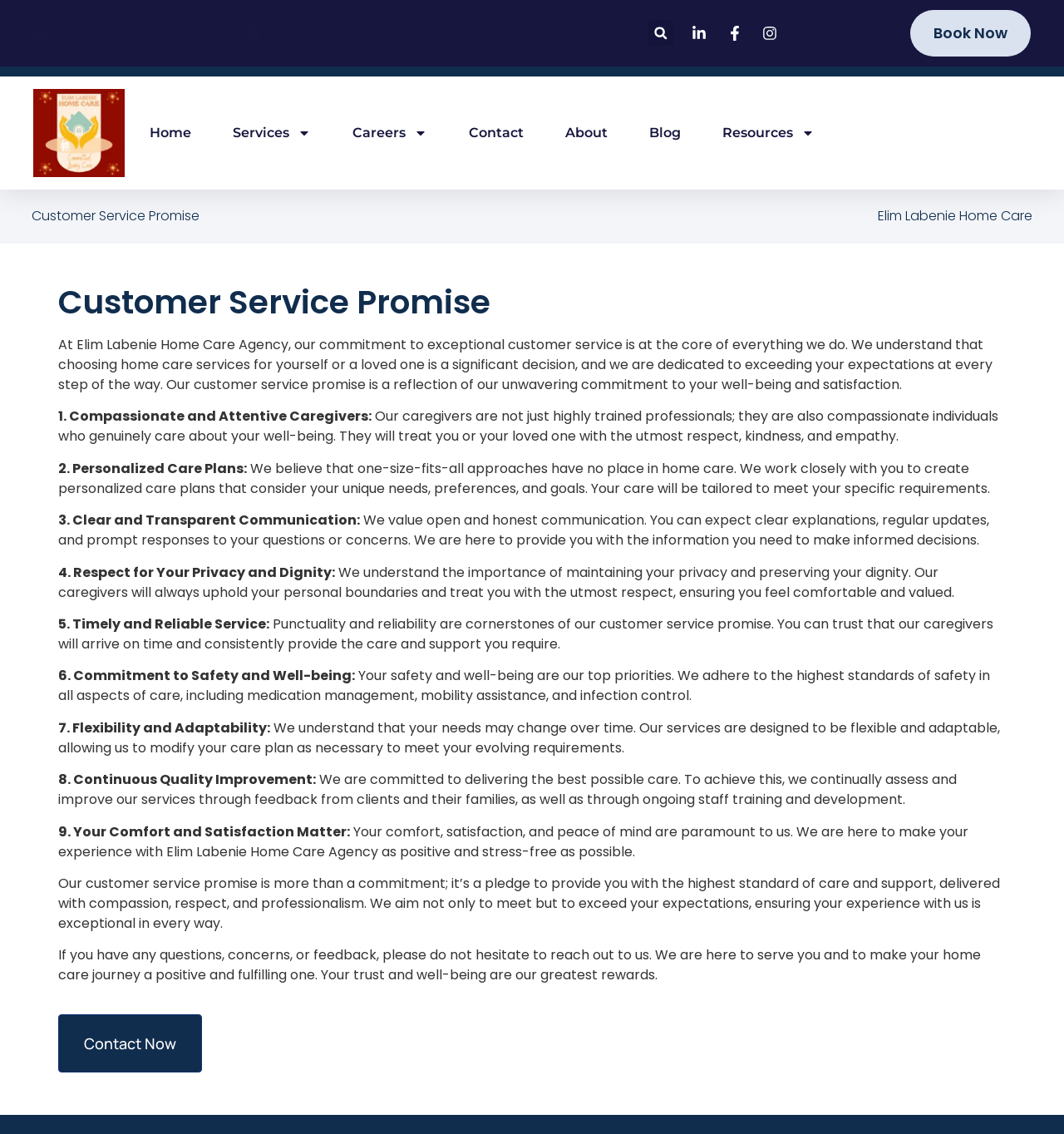Provide the bounding box coordinates of the area you need to click to execute the following instruction: "Search for home care services".

[0.609, 0.018, 0.633, 0.041]